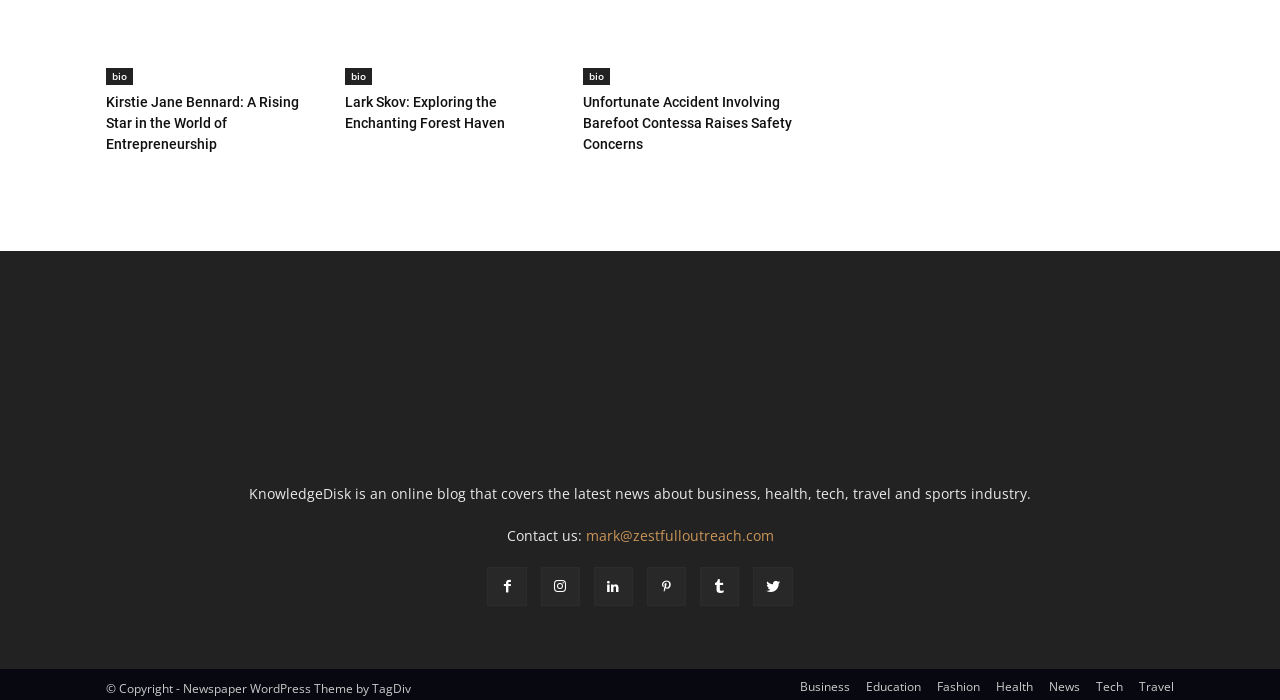Identify the bounding box coordinates of the section to be clicked to complete the task described by the following instruction: "view Business news". The coordinates should be four float numbers between 0 and 1, formatted as [left, top, right, bottom].

[0.625, 0.963, 0.664, 0.991]